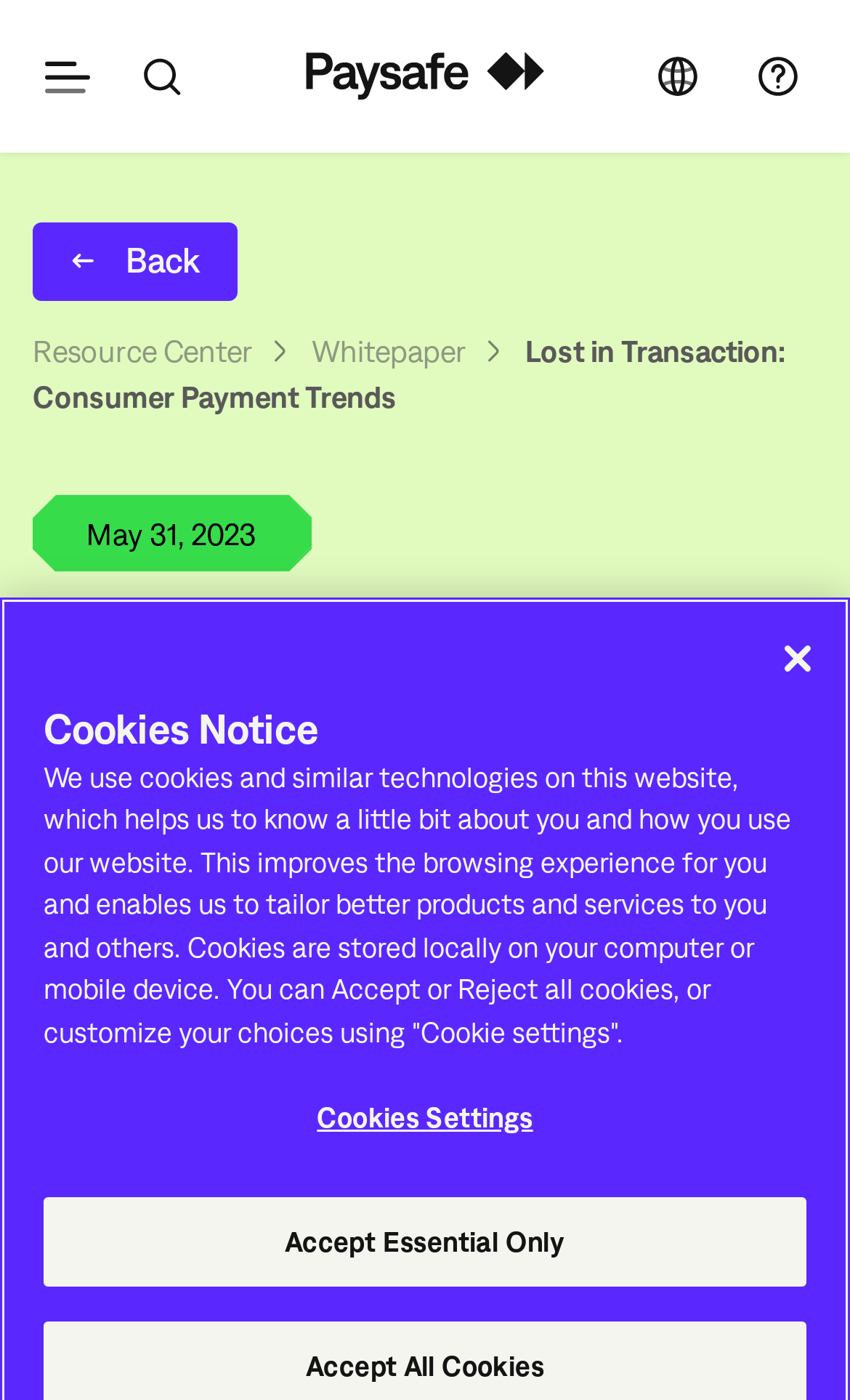Explain the webpage's design and content in an elaborate manner.

The webpage is about consumer payment trends, specifically discussing how shifting priorities are impacting the experience economy. At the top left corner, there is a menu button and a search button next to it. On the top right corner, there is a region button and a help and support button. 

Below the top navigation bar, there is a Paysafe logo, which is a link to the Paysafe homepage. 

The main content area has a breadcrumb navigation section, which includes links to the resource center and a whitepaper. The title of the webpage, "Lost in Transaction: Consumer Payment Trends", is displayed prominently. 

Below the title, there is a time indicator showing the date "May 31, 2023". The main content of the webpage is a summary of the report, which states "How consumers’ shifting priorities are impacting the experience economy." 

On the right side of the main content area, there is a cookies notice section, which includes a heading, a description of how cookies are used on the website, and two buttons to customize cookie settings. 

At the bottom right corner of the webpage, there is a close button.